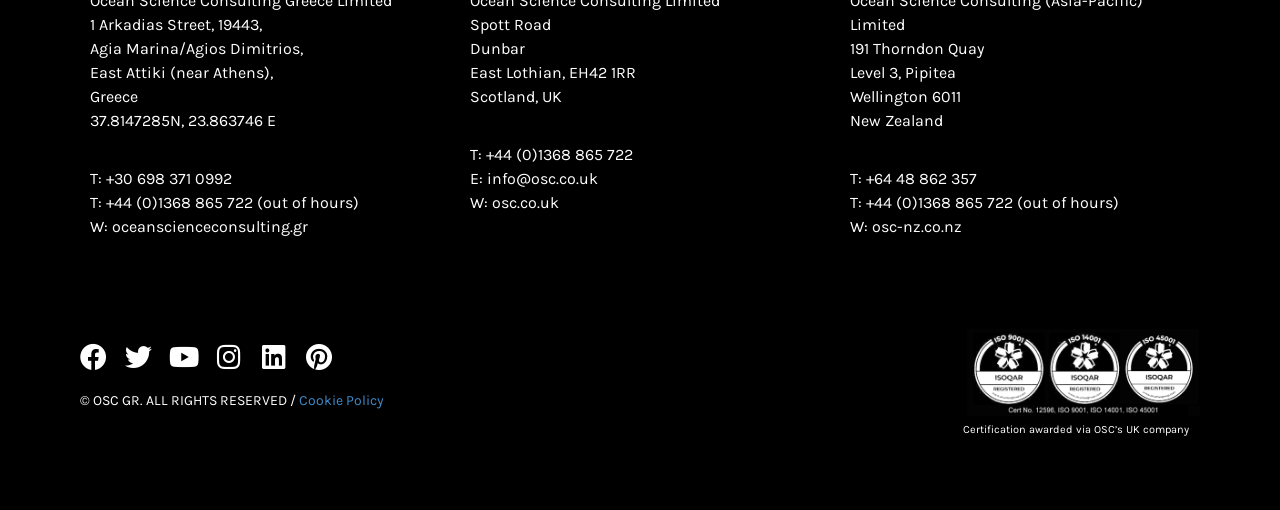What is the phone number in Scotland?
Based on the image, give a concise answer in the form of a single word or short phrase.

+44 (0)1368 865 722